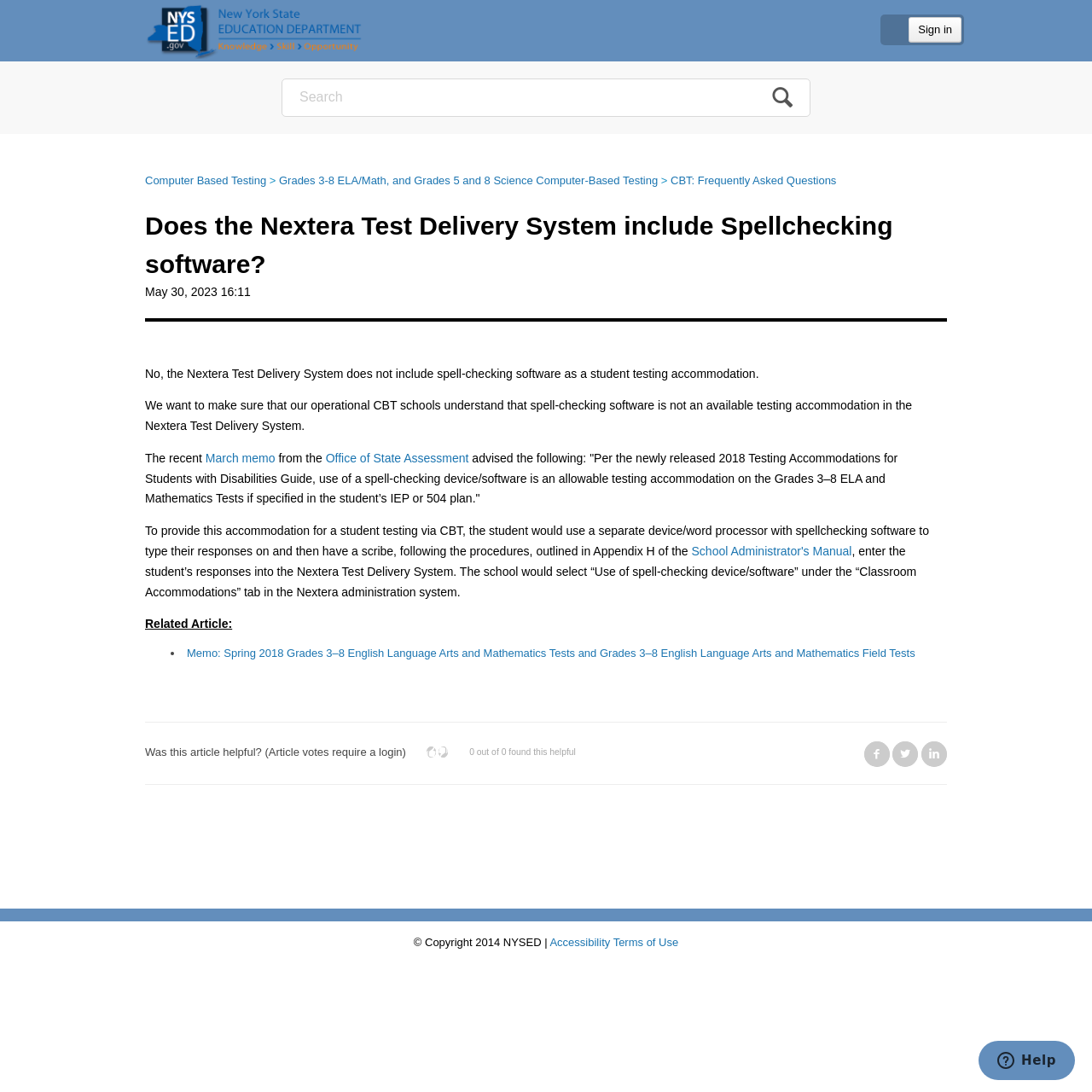Given the element description, predict the bounding box coordinates in the format (top-left x, top-left y, bottom-right x, bottom-right y). Make sure all values are between 0 and 1. Here is the element description: Lawn Gone Native Guide

None